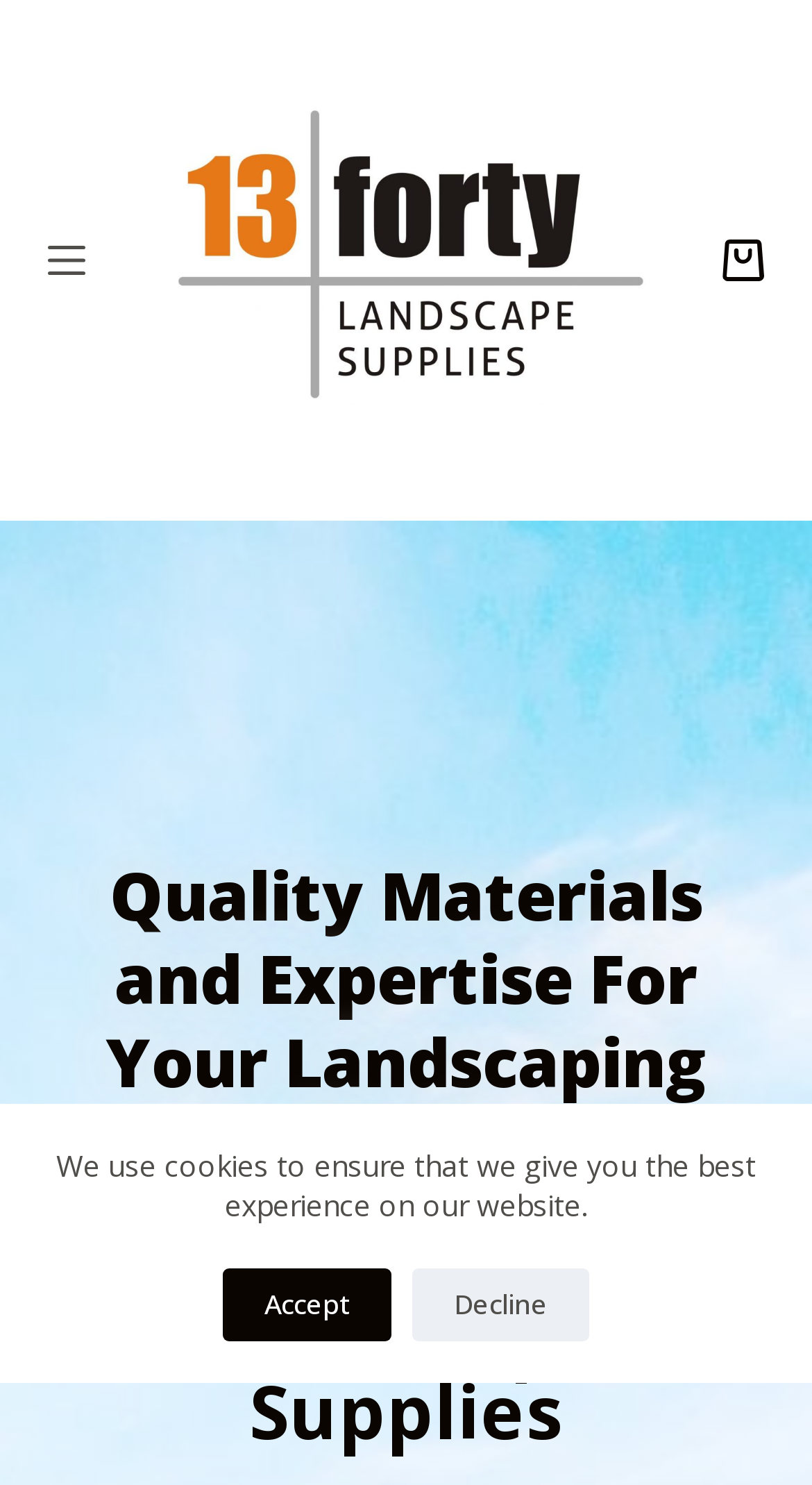What is the theme of the webpage?
Based on the image, give a concise answer in the form of a single word or short phrase.

Landscaping